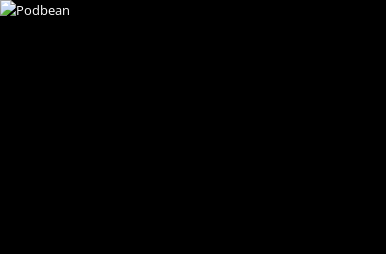Describe the important features and context of the image with as much detail as possible.

The image features the logo of Podbean, a popular podcast hosting platform. Recognized for its user-friendly interface, the Podbean logo symbolizes a space where podcasters can easily record, publish, and share their audio content. This visual representation highlights Podbean’s role in facilitating podcast creation for both seasoned and aspiring podcasters alike, making it an essential tool in the growing podcasting landscape. The logo’s design incorporates familiar elements that resonate with the podcasting community, emphasizing accessibility and engagement in the digital audio space.